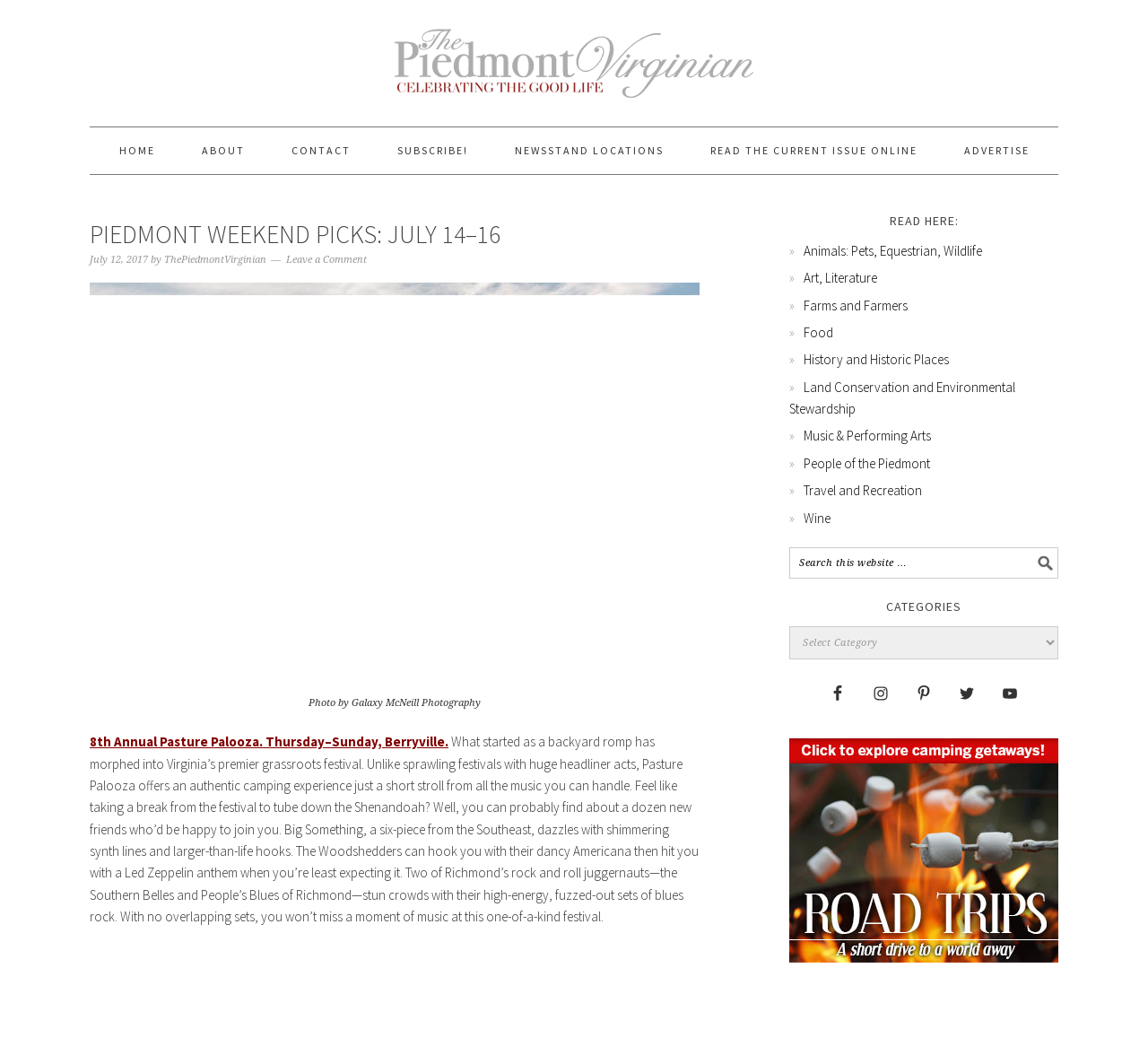Show the bounding box coordinates for the element that needs to be clicked to execute the following instruction: "Subscribe to the newsletter". Provide the coordinates in the form of four float numbers between 0 and 1, i.e., [left, top, right, bottom].

[0.326, 0.12, 0.427, 0.164]